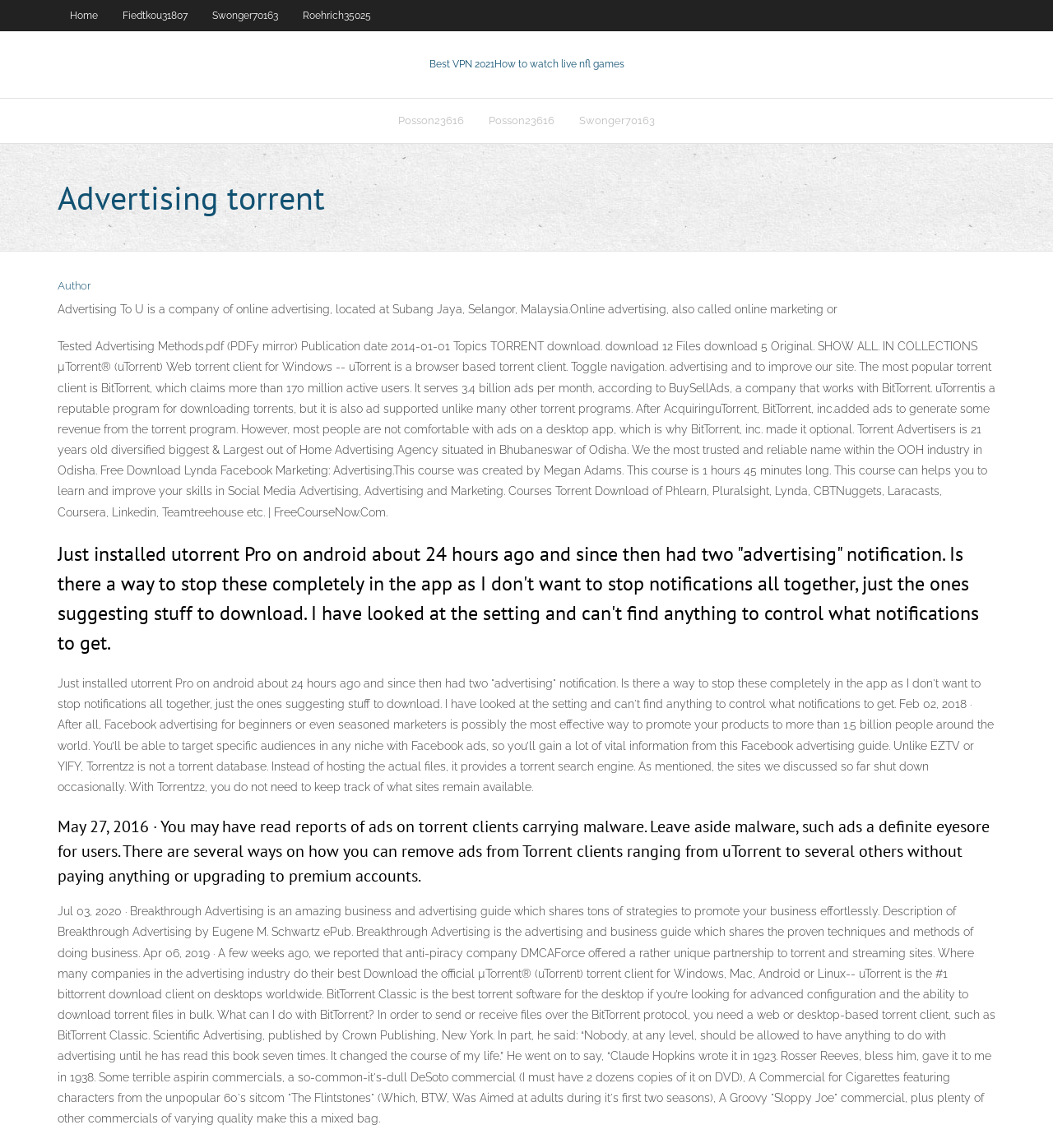What is the name of the torrent client mentioned?
Please answer the question with as much detail as possible using the screenshot.

The name of the torrent client is mentioned in multiple places on the webpage, including the static text element which describes it as 'a reputable program for downloading torrents, but it is also ad supported unlike many other torrent programs'.